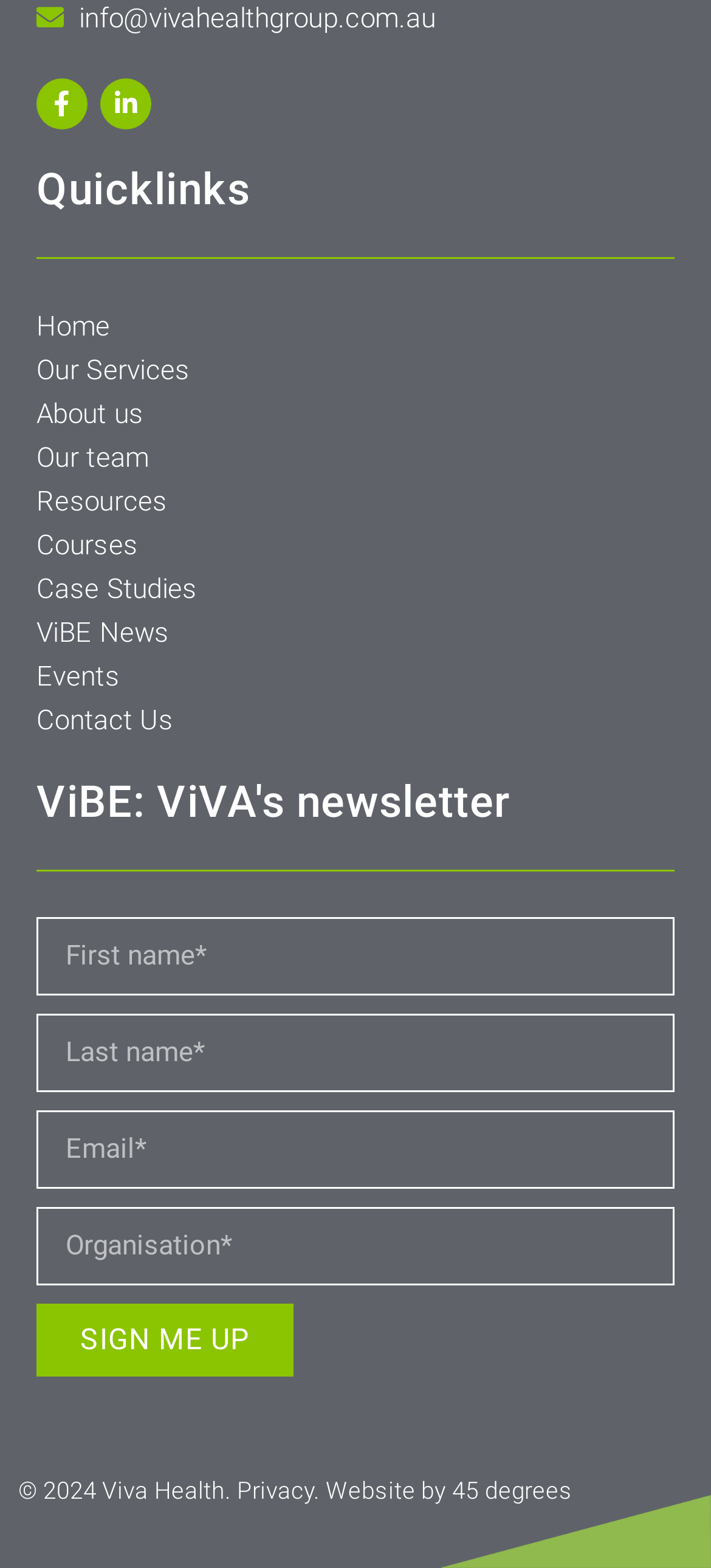Please determine the bounding box coordinates for the UI element described here. Use the format (top-left x, top-left y, bottom-right x, bottom-right y) with values bounded between 0 and 1: SIGN ME UP

[0.051, 0.832, 0.413, 0.878]